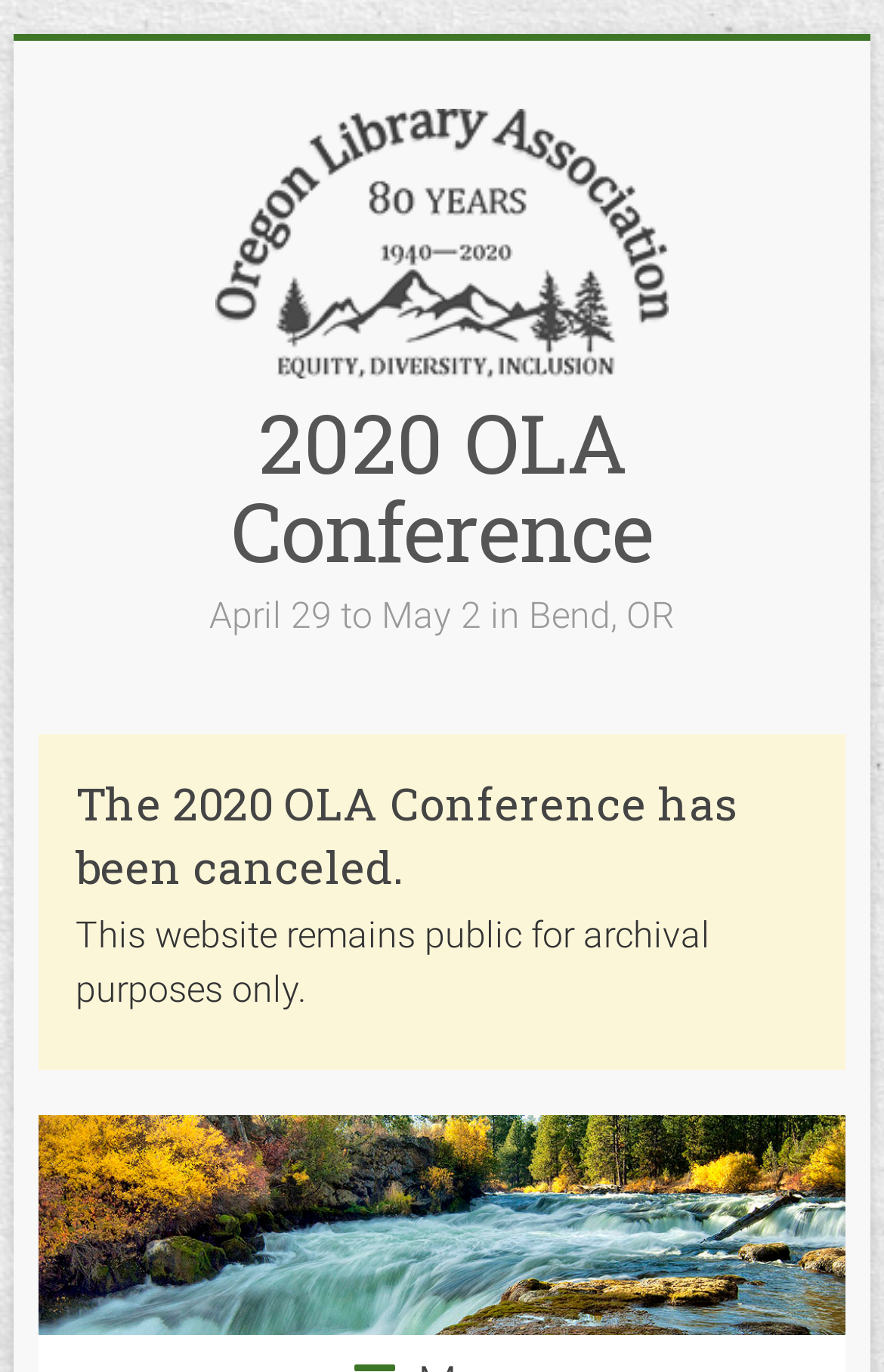Construct a comprehensive caption that outlines the webpage's structure and content.

The webpage is about the 2020 OLA Conference registration. At the top left, there is a "Skip to content" link. To the right of it, the 2020 OLA conference logo is displayed, which is an image with a link. Below the logo, the title "2020 OLA Conference" is prominently displayed as a heading. 

Under the title, there is a brief description stating "April 29 to May 2 in Bend, OR". Following this, a notice is displayed in a prominent manner, announcing that "The 2020 OLA Conference has been canceled." This notice is accompanied by a secondary text, "This website remains public for archival purposes only." 

At the bottom of the page, there is a large image related to the 2020 OLA Conference, taking up most of the width.